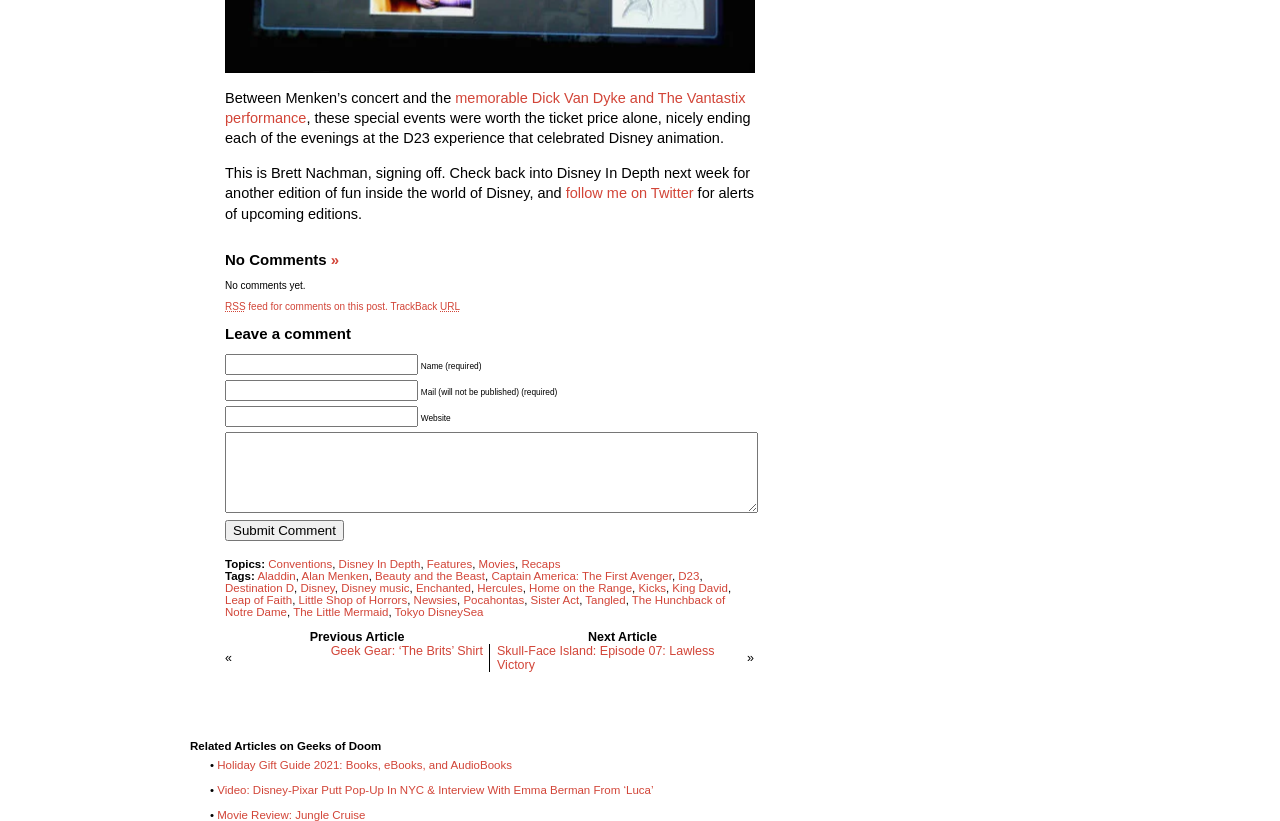Refer to the image and provide an in-depth answer to the question: 
How many comments are there on this post?

The text 'No Comments » No comments yet.' indicates that there are no comments on this post.